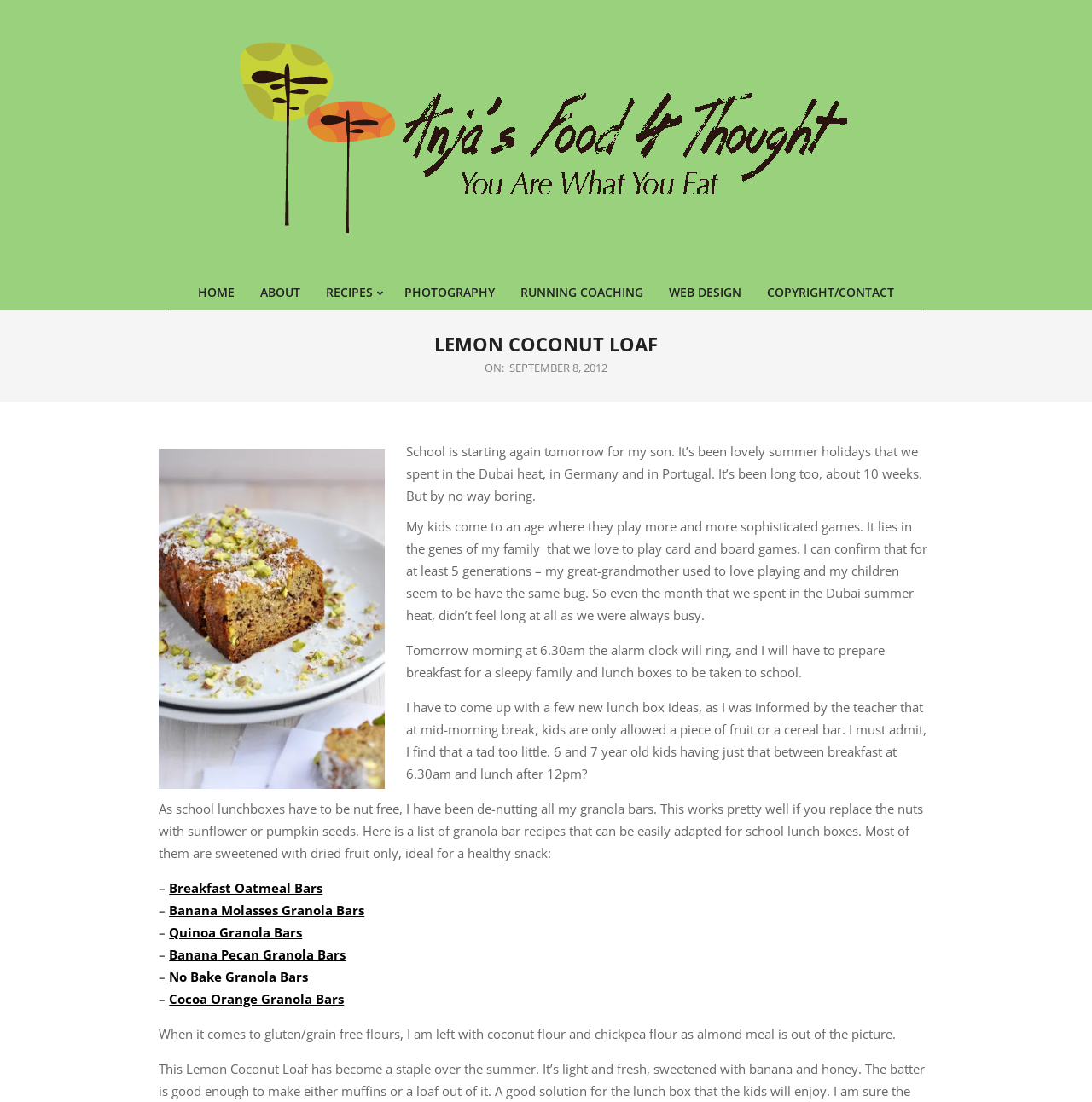Summarize the webpage comprehensively, mentioning all visible components.

This webpage is a blog post titled "Lemon Coconut Loaf" on a website called "Anja's Food 4 Thought". At the top of the page, there is a logo and a link to the website's homepage, situated on the left side. Below the logo, there is a primary navigation menu with links to different sections of the website, including "HOME", "ABOUT", "RECIPES", "PHOTOGRAPHY", "RUNNING COACHING", "WEB DESIGN", and "COPYRIGHT/CONTACT". These links are aligned horizontally and take up about half of the page's width.

The main content of the page is a blog post, which starts with a heading "LEMON COCONUT LOAF" in a larger font size. Below the heading, there is a timestamp indicating when the post was published. The blog post is a personal reflection on the author's summer holidays and the start of the new school year. The text is divided into several paragraphs, with the author sharing their experiences and thoughts on their children's summer break, their love for playing games, and the challenges of preparing healthy lunch boxes for school.

In the middle of the post, there is a section that lists several granola bar recipes that can be adapted for school lunch boxes. This section is formatted as a list with links to each recipe, separated by dashes. The recipes mentioned include "Breakfast Oatmeal Bars", "Banana Molasses Granola Bars", "Quinoa Granola Bars", and others.

Throughout the page, the text is arranged in a clear and readable format, with sufficient spacing between paragraphs and sections. There are no images on this page, but the layout is clean and easy to navigate.